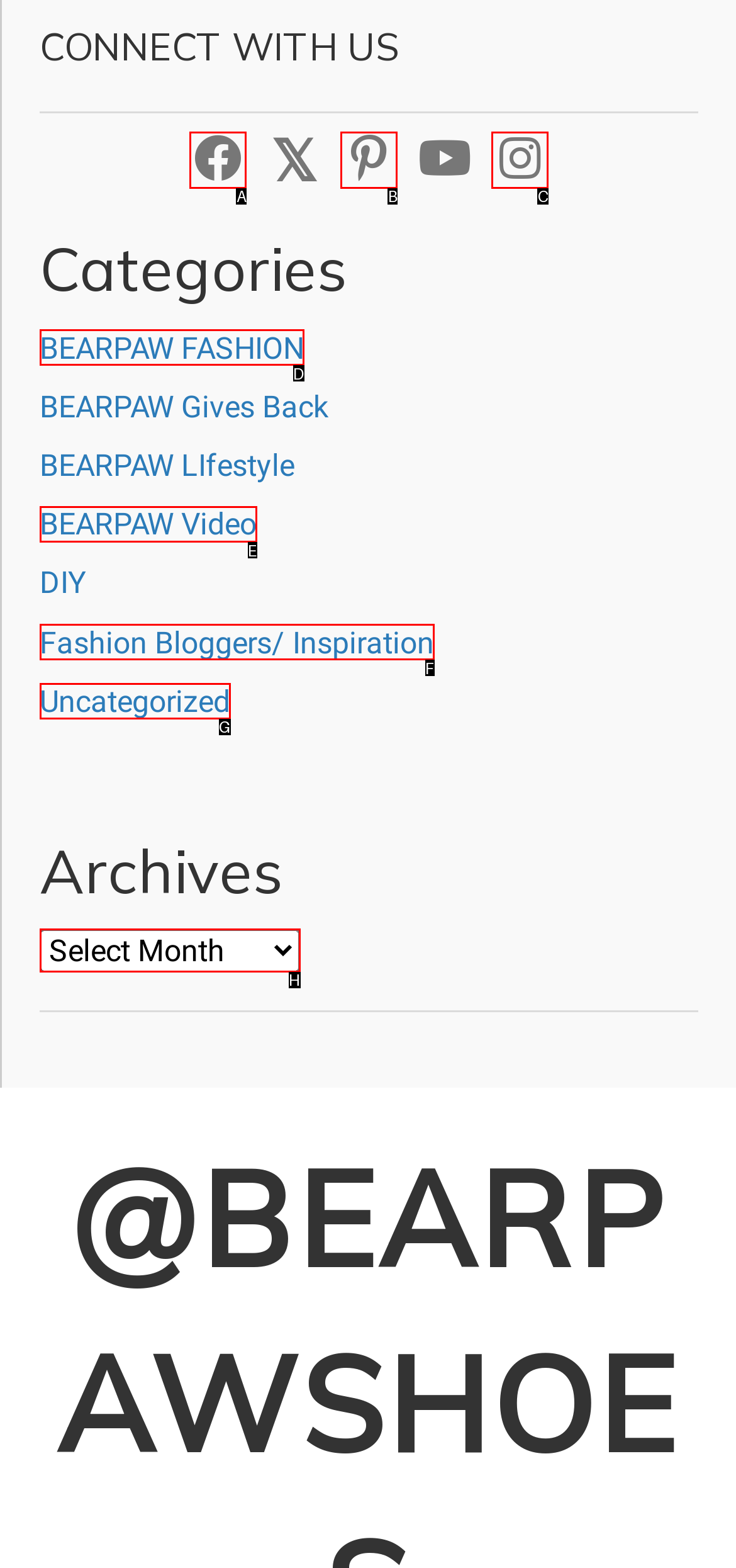Select the letter of the HTML element that best fits the description: Fashion Bloggers/ Inspiration
Answer with the corresponding letter from the provided choices.

F